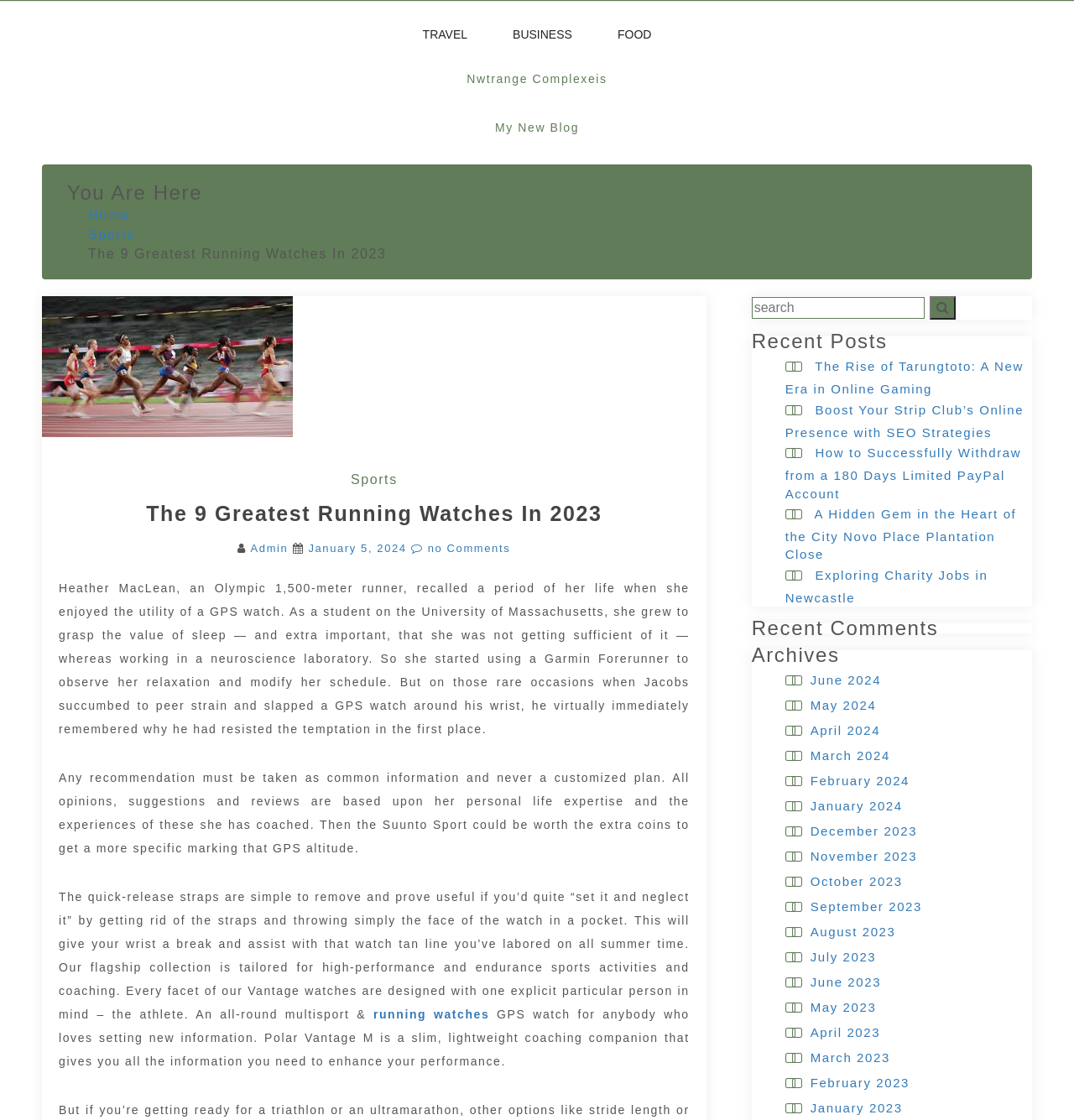Identify the bounding box coordinates of the specific part of the webpage to click to complete this instruction: "View the 'Recent Posts'".

[0.7, 0.301, 0.961, 0.31]